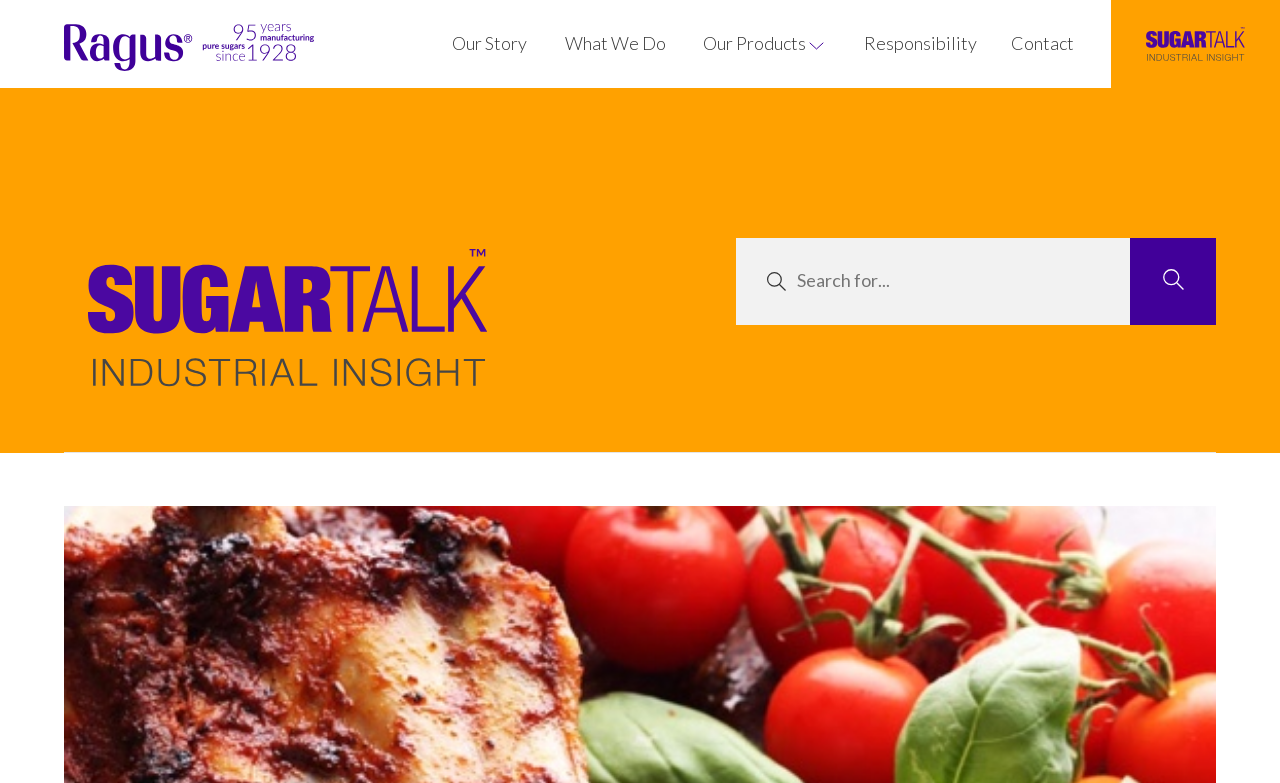Locate the bounding box of the UI element based on this description: "parent_node: Search name="s" placeholder="Search for..."". Provide four float numbers between 0 and 1 as [left, top, right, bottom].

[0.575, 0.304, 0.883, 0.415]